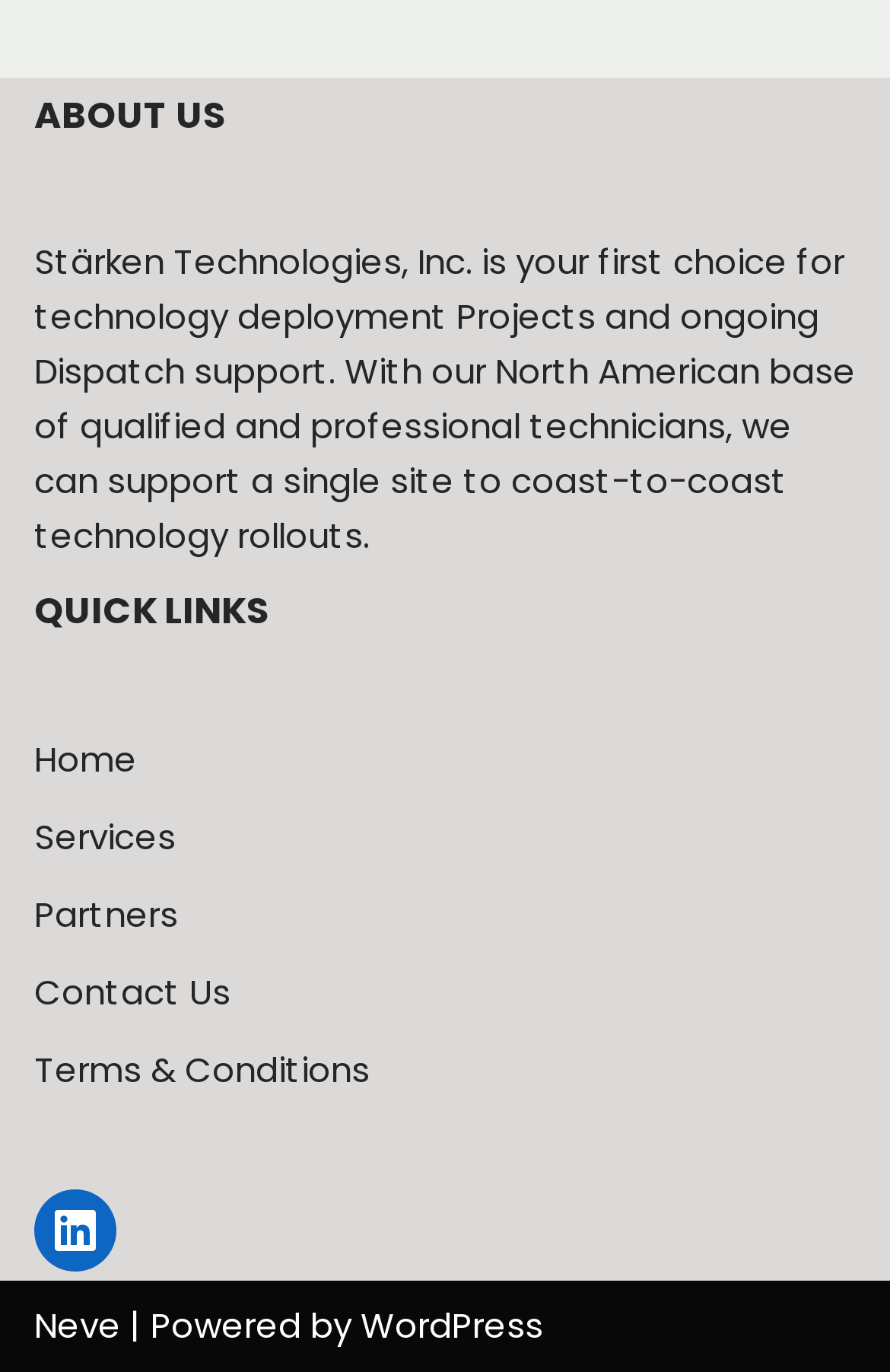Find the coordinates for the bounding box of the element with this description: "Partners".

[0.038, 0.649, 0.2, 0.684]